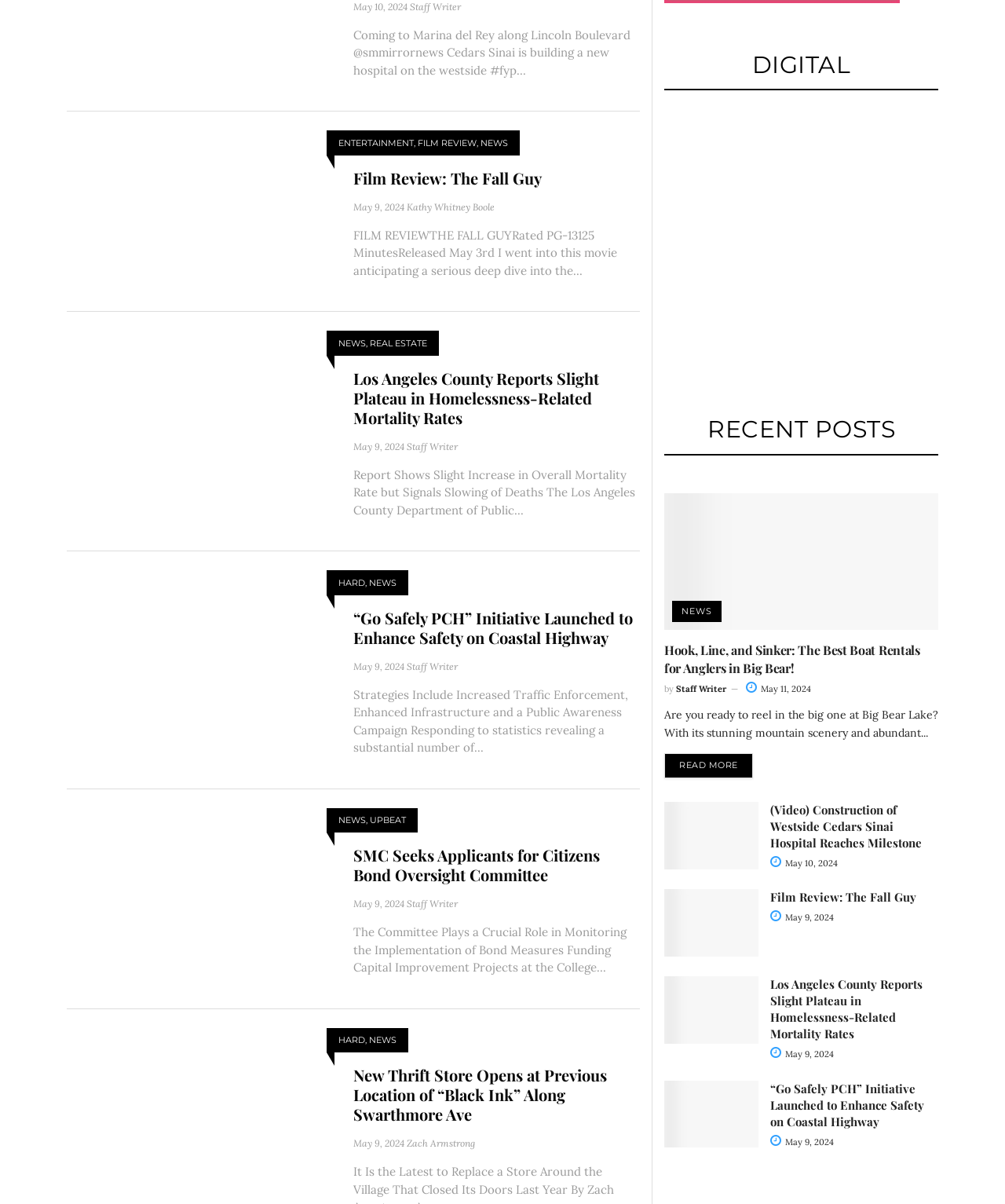Determine the bounding box coordinates for the area that should be clicked to carry out the following instruction: "Click on the 'Troubleshooting' link".

None